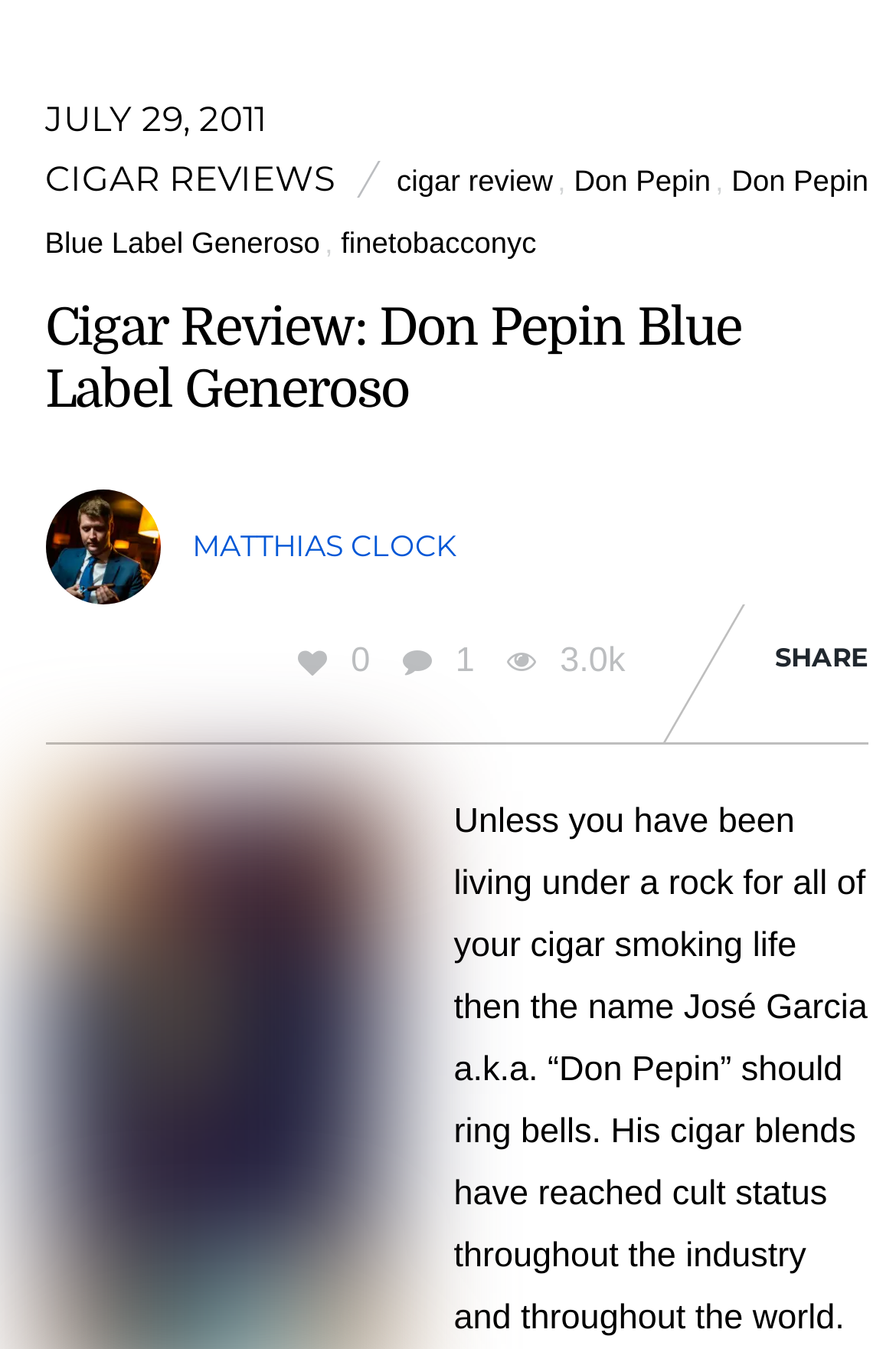What is the name of the author of the cigar review?
Make sure to answer the question with a detailed and comprehensive explanation.

After carefully examining the webpage content, I couldn't find any mention of the author's name. The links and text on the webpage only mention the cigar brand and model, but not the author's name.